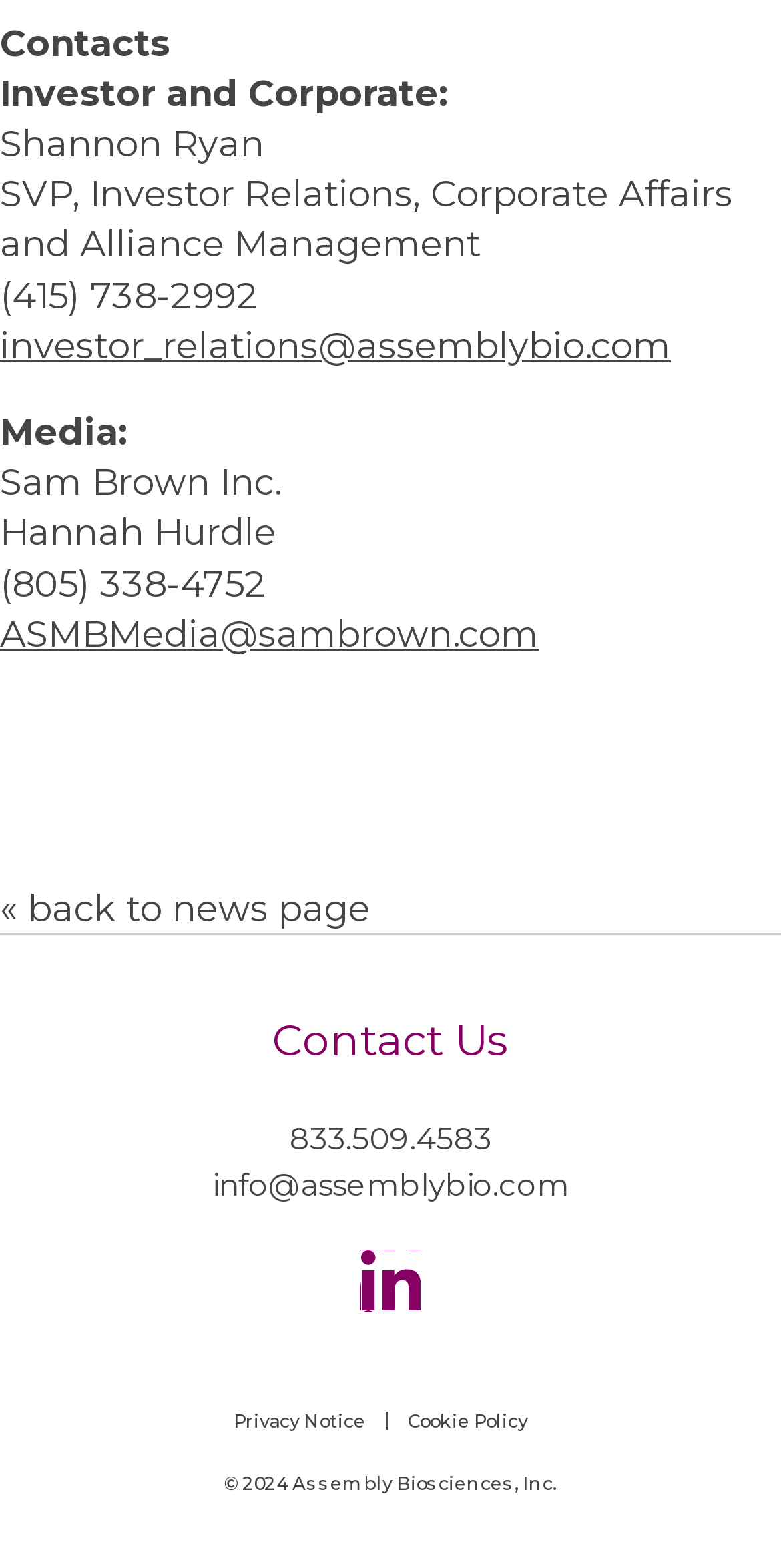What is the email address for Investor Relations?
Using the image, answer in one word or phrase.

investor_relations@assemblybio.com